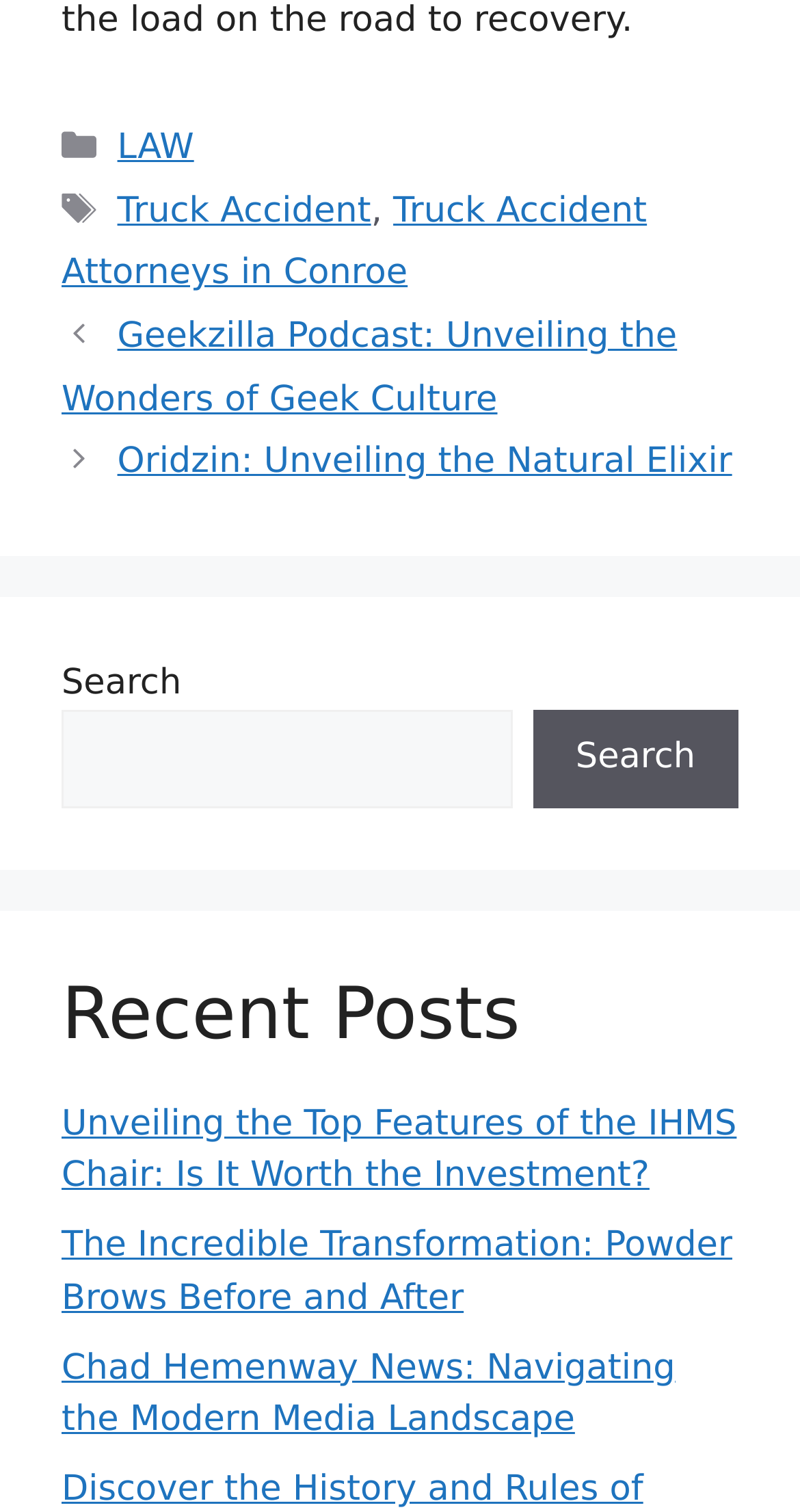Please respond in a single word or phrase: 
What is the category of the post 'Truck Accident Attorneys in Conroe'?

LAW